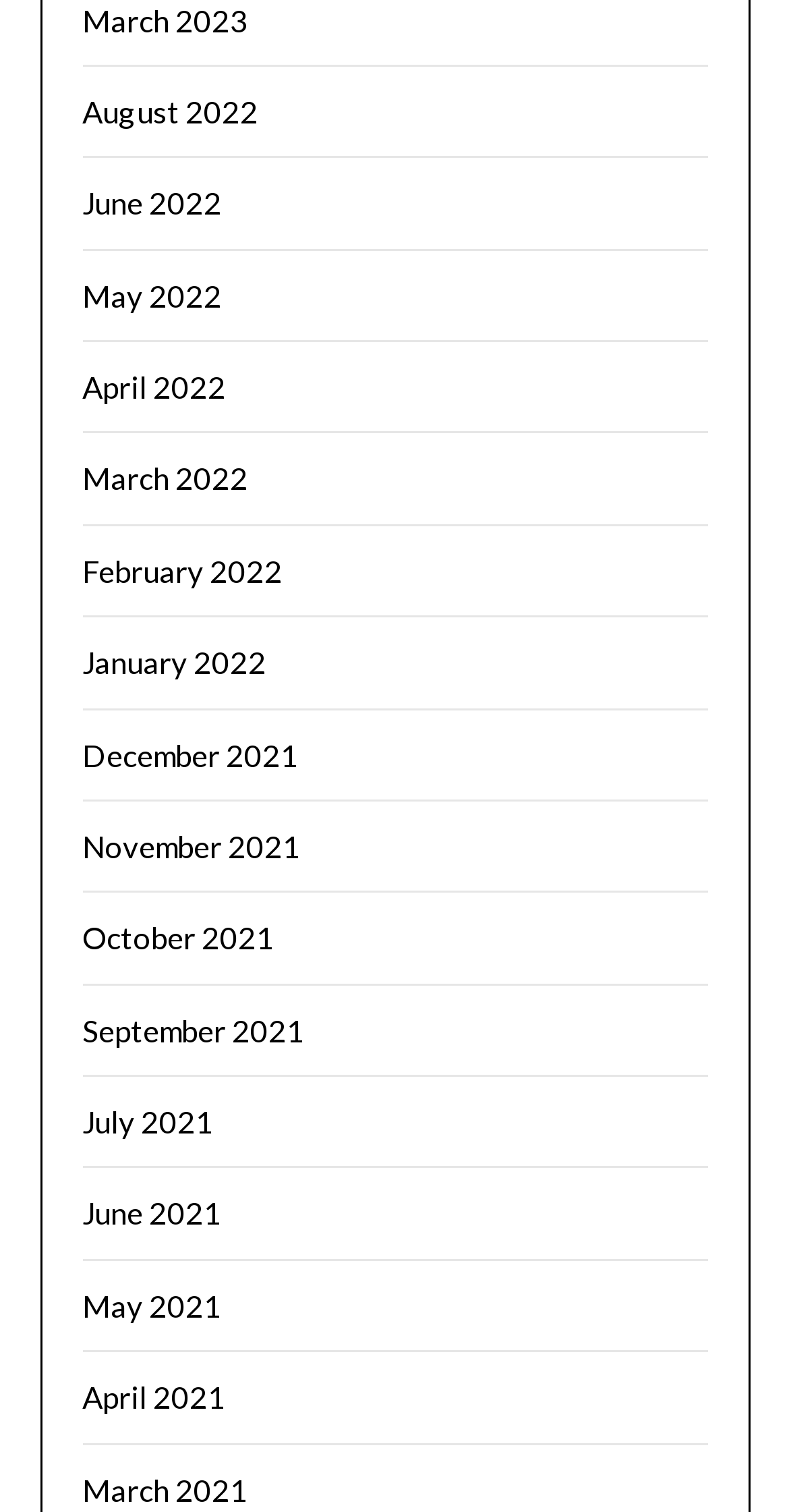Please determine the bounding box coordinates of the section I need to click to accomplish this instruction: "View Art Available for Purchase".

None